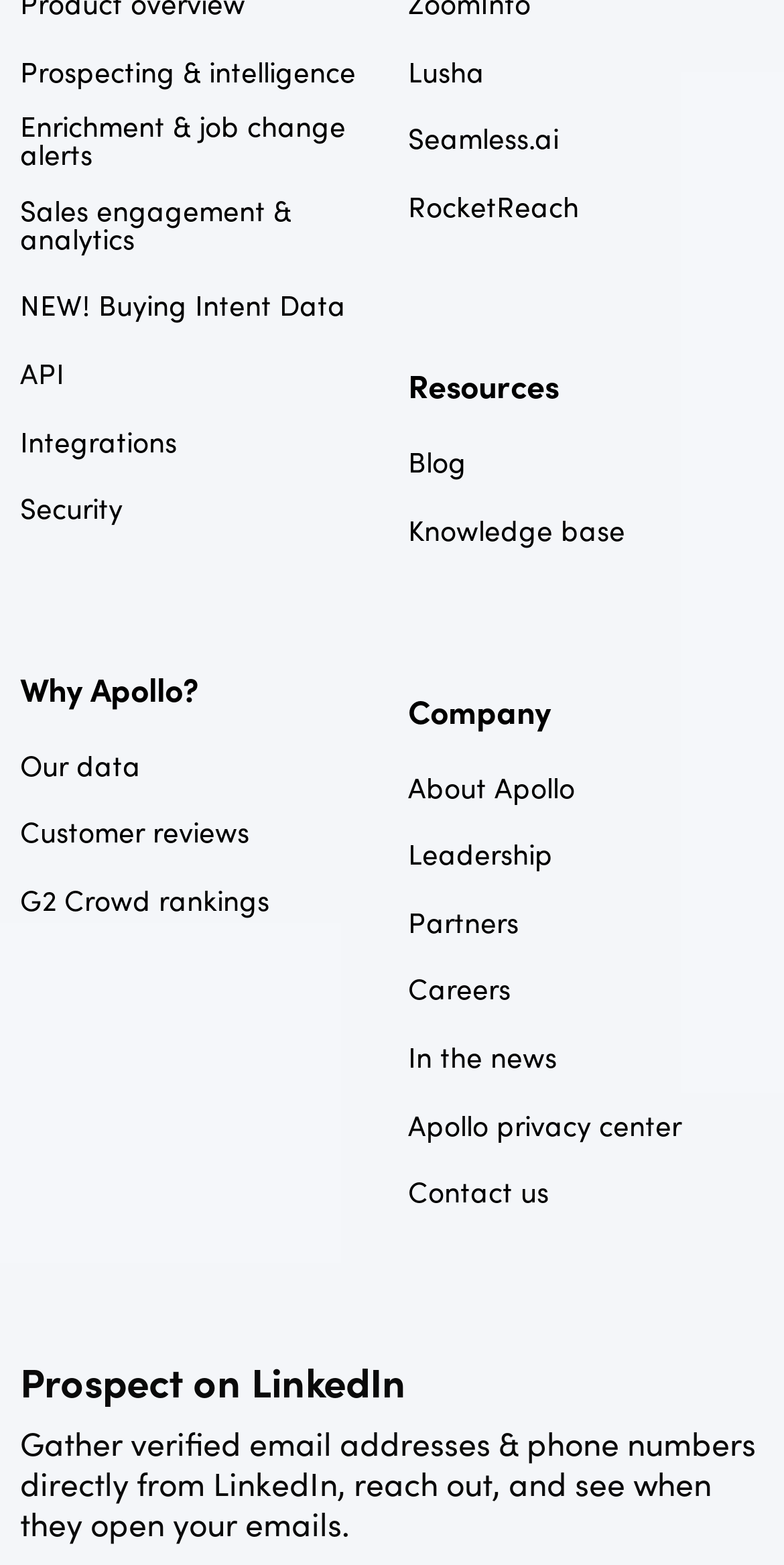Provide the bounding box for the UI element matching this description: "API".

[0.026, 0.229, 0.082, 0.247]